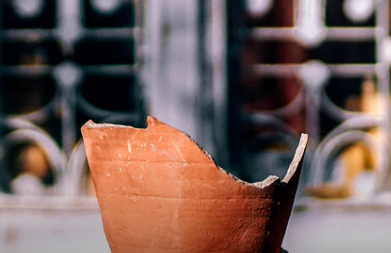Provide your answer to the question using just one word or phrase: What does the broken pot symbolize?

Vulnerability and imperfection